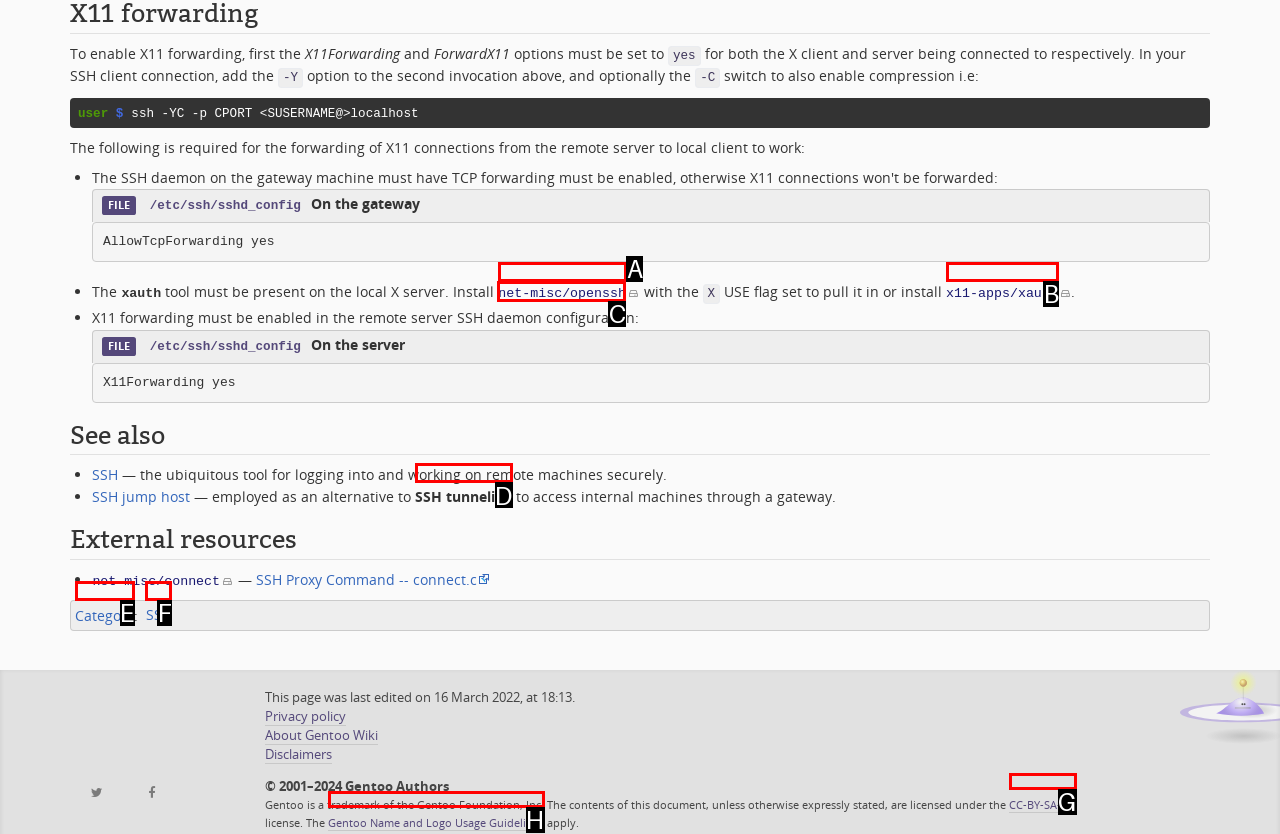Choose the HTML element that should be clicked to achieve this task: Click the 'net-misc/openssh' link
Respond with the letter of the correct choice.

C